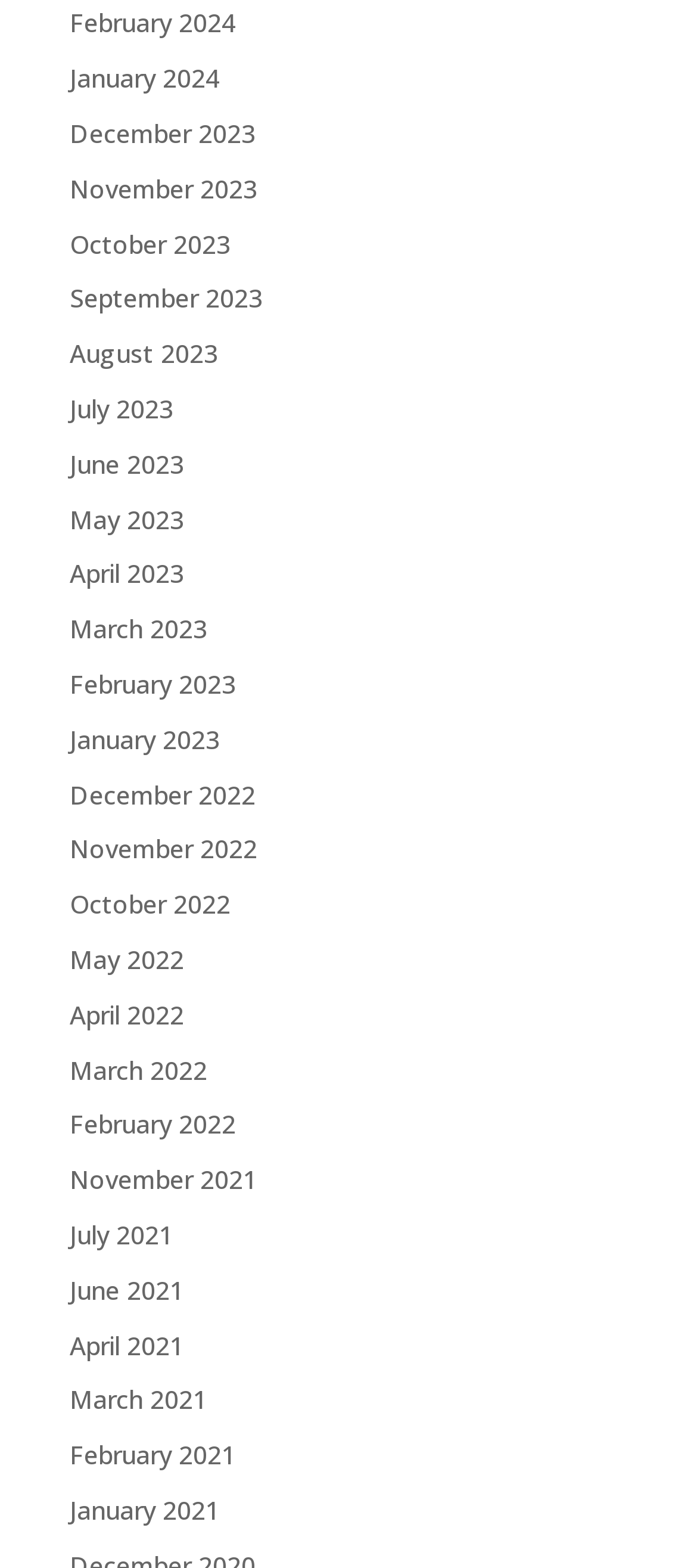What is the latest month listed on the webpage?
Please look at the screenshot and answer using one word or phrase.

February 2024